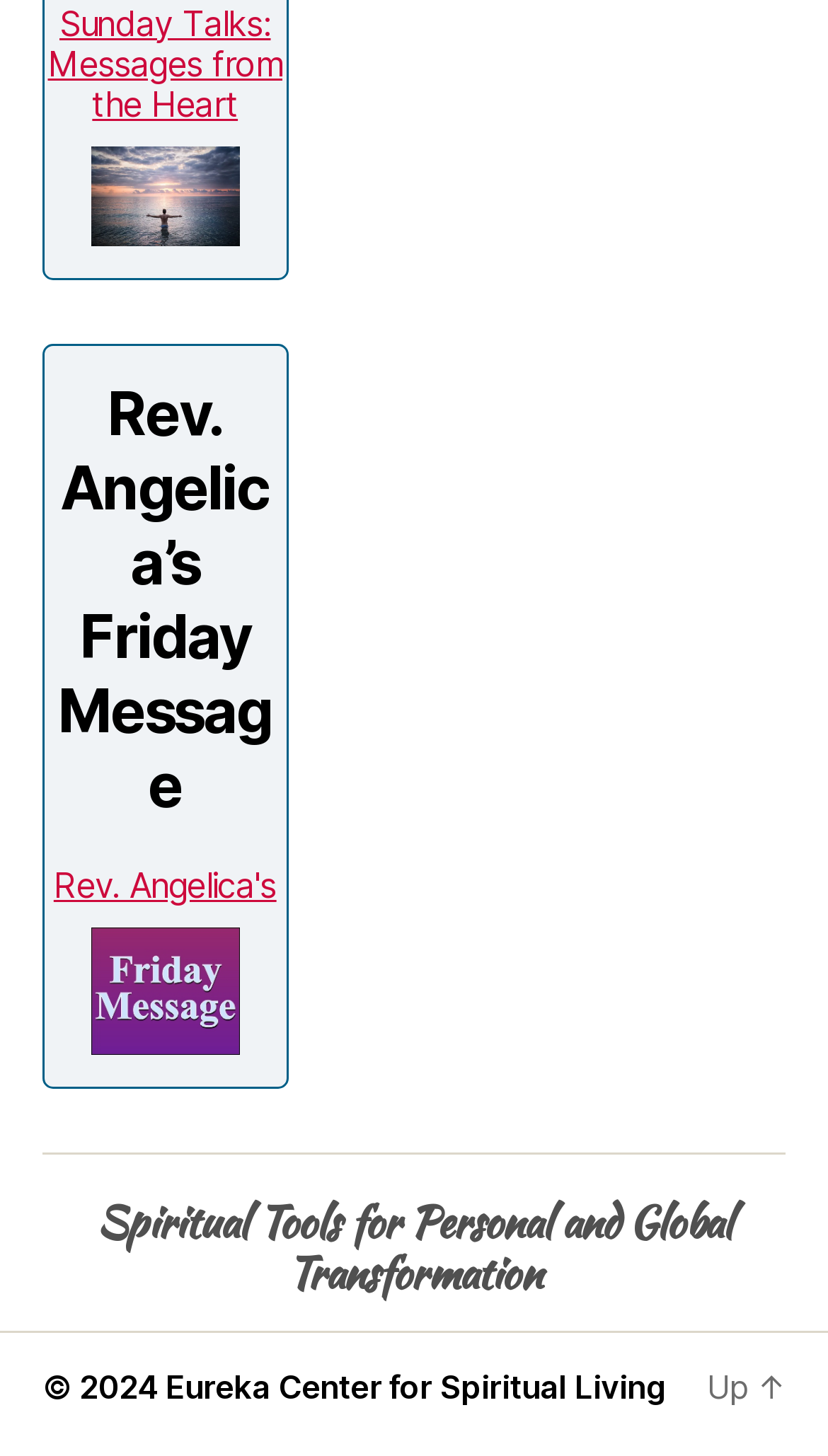From the element description Rev. Angelica's, predict the bounding box coordinates of the UI element. The coordinates must be specified in the format (top-left x, top-left y, bottom-right x, bottom-right y) and should be within the 0 to 1 range.

[0.054, 0.593, 0.345, 0.725]